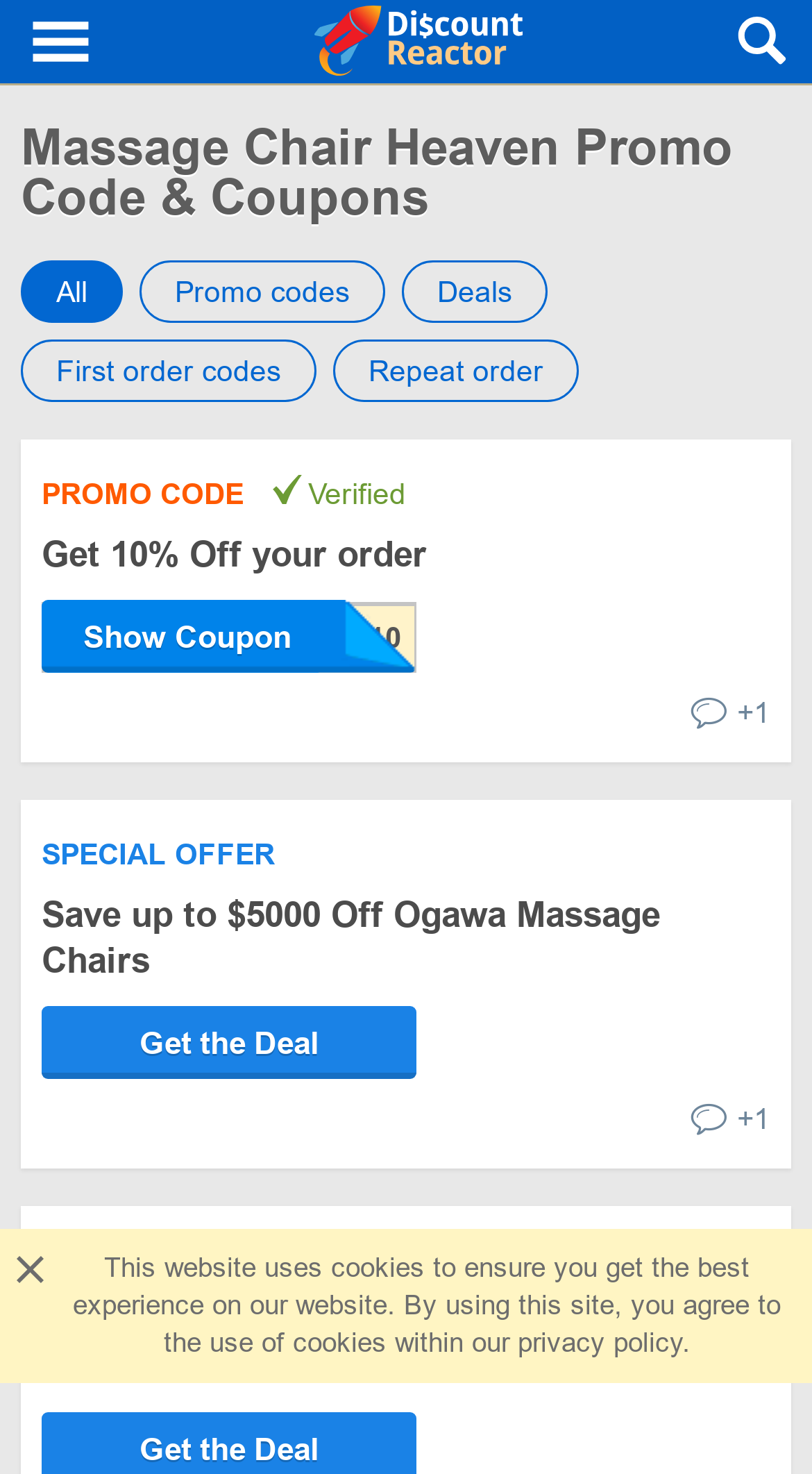Could you specify the bounding box coordinates for the clickable section to complete the following instruction: "Click Navigation for DiscountReactor"?

[0.0, 0.0, 0.154, 0.057]